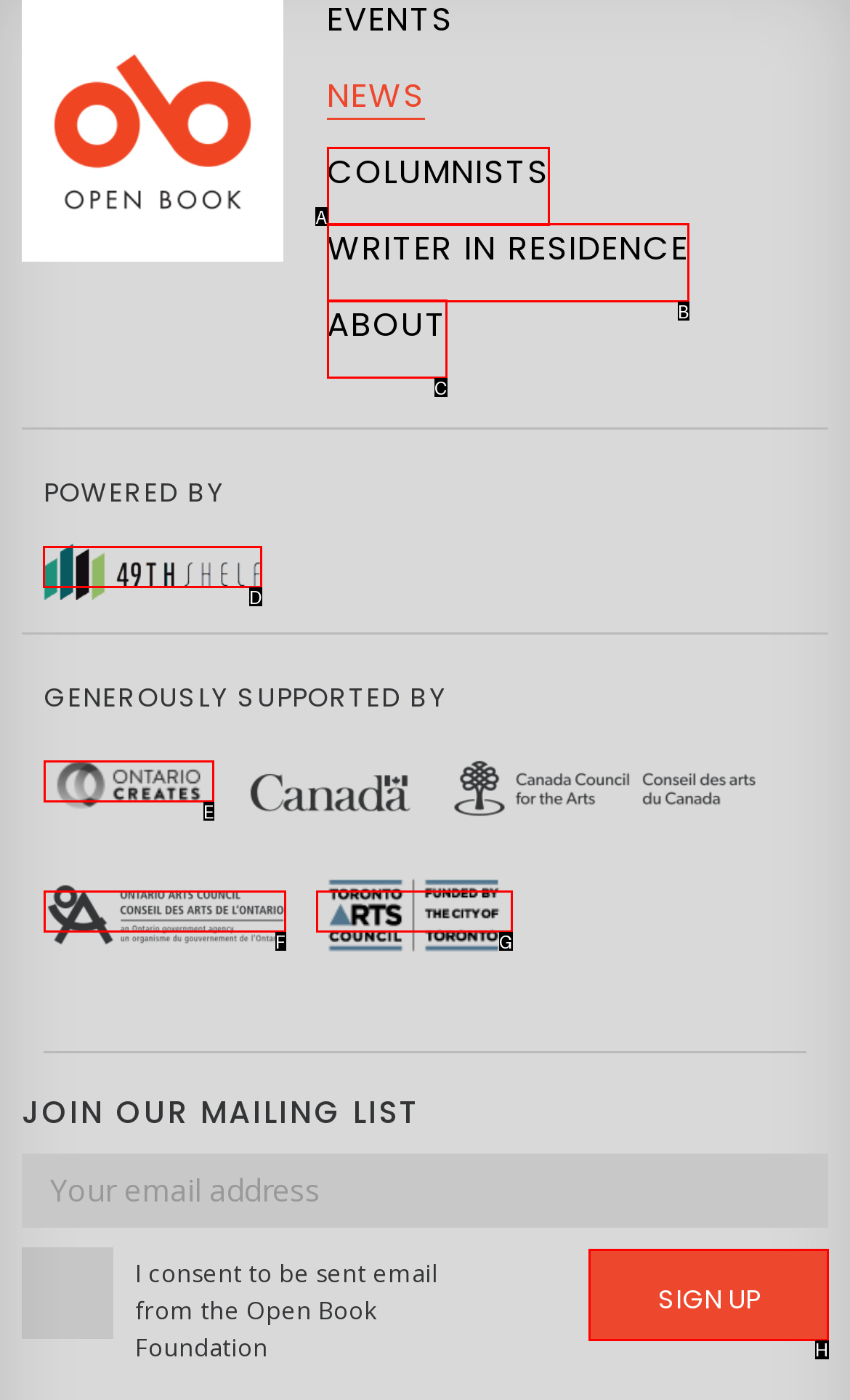Identify the letter of the UI element you should interact with to perform the task: Visit the 49th shelf website
Reply with the appropriate letter of the option.

D